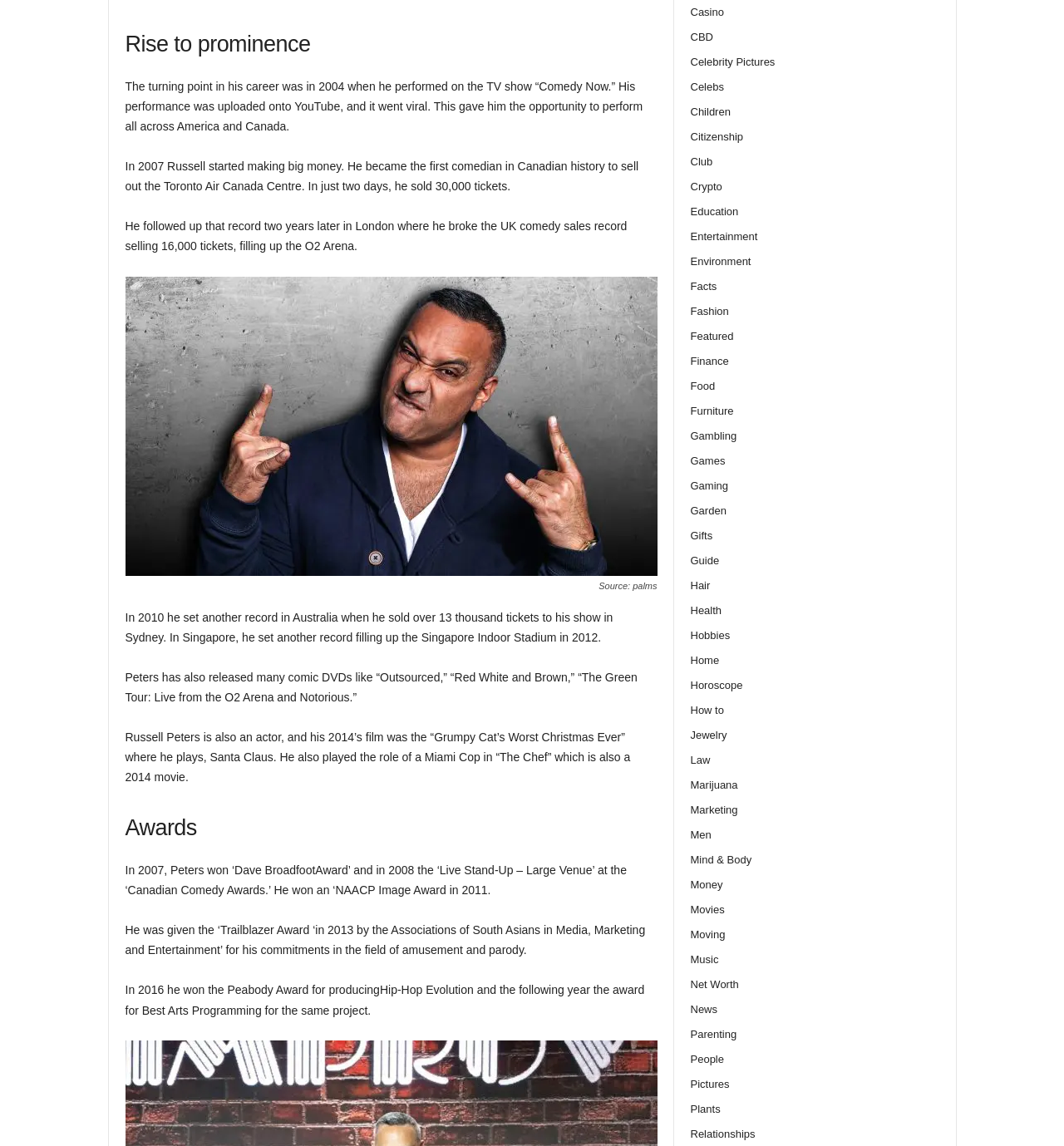What award did Russell Peters win in 2011?
Please look at the screenshot and answer using one word or phrase.

NAACP Image Award